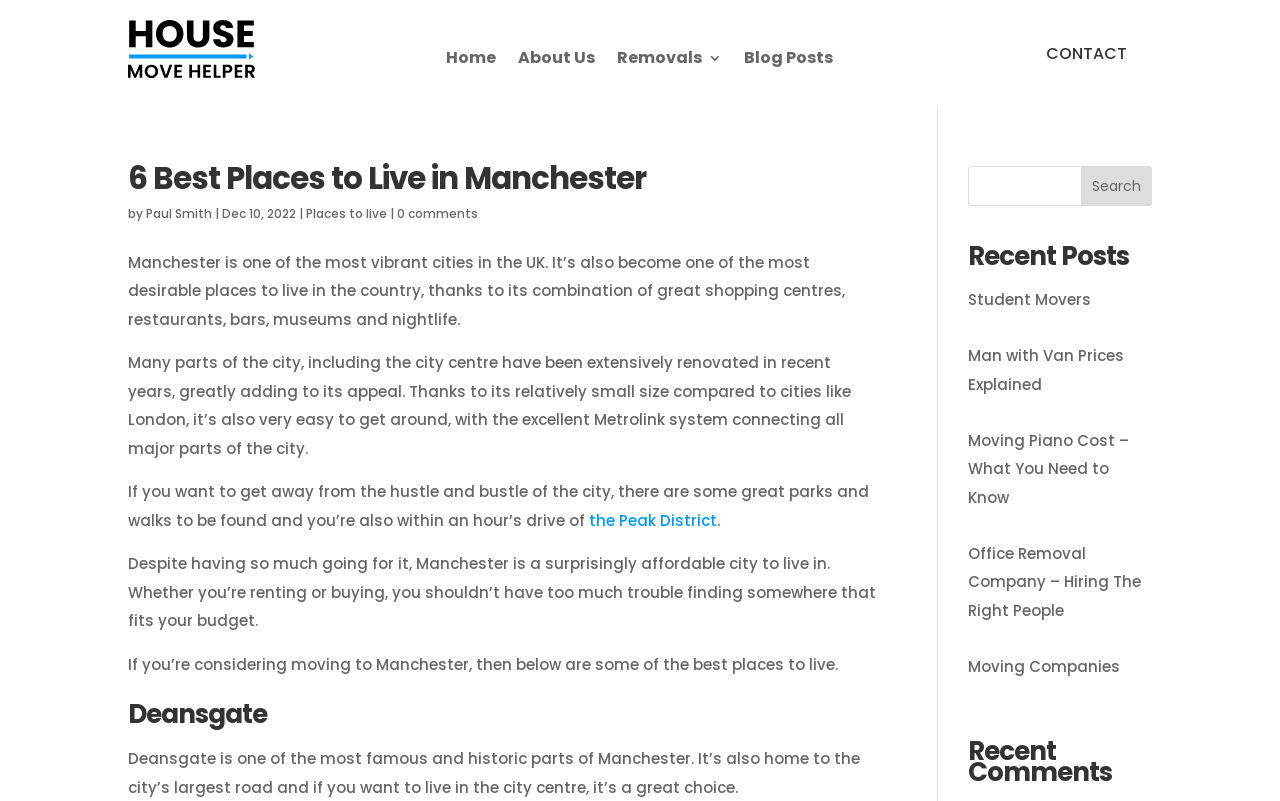Identify and generate the primary title of the webpage.

6 Best Places to Live in Manchester